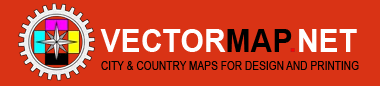Generate a comprehensive caption that describes the image.

The image showcases the logo of VectorMap.net, a website specializing in high-quality city and country maps designed for both digital and print applications. The logo features a vibrant red background adorned with a distinct graphic element depicting a compass surrounded by a gear, symbolizing precision and navigation. The text prominently displays "VECTOR MAP.NET" in bold, emphasizing its services in providing detailed vector maps suitable for various design needs. Below the main title, a subtitle reads "CITY & COUNTRY MAPS FOR DESIGN AND PRINTING," highlighting the platform's focus on delivering accurate and customizable maps tailored for users ranging from graphic designers to educators. This visual representation captures the essence of the brand's commitment to quality and usability in map design.